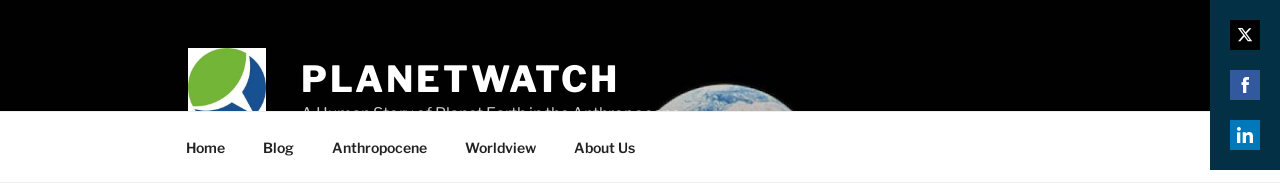Please answer the following question using a single word or phrase: 
What is the focus of PlanetWatch?

Environmental issues